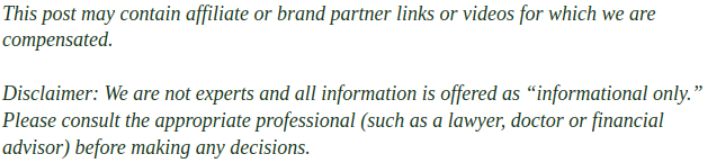Why is it important to consult experts?
Please provide a single word or phrase as your answer based on the screenshot.

To ensure informed choices